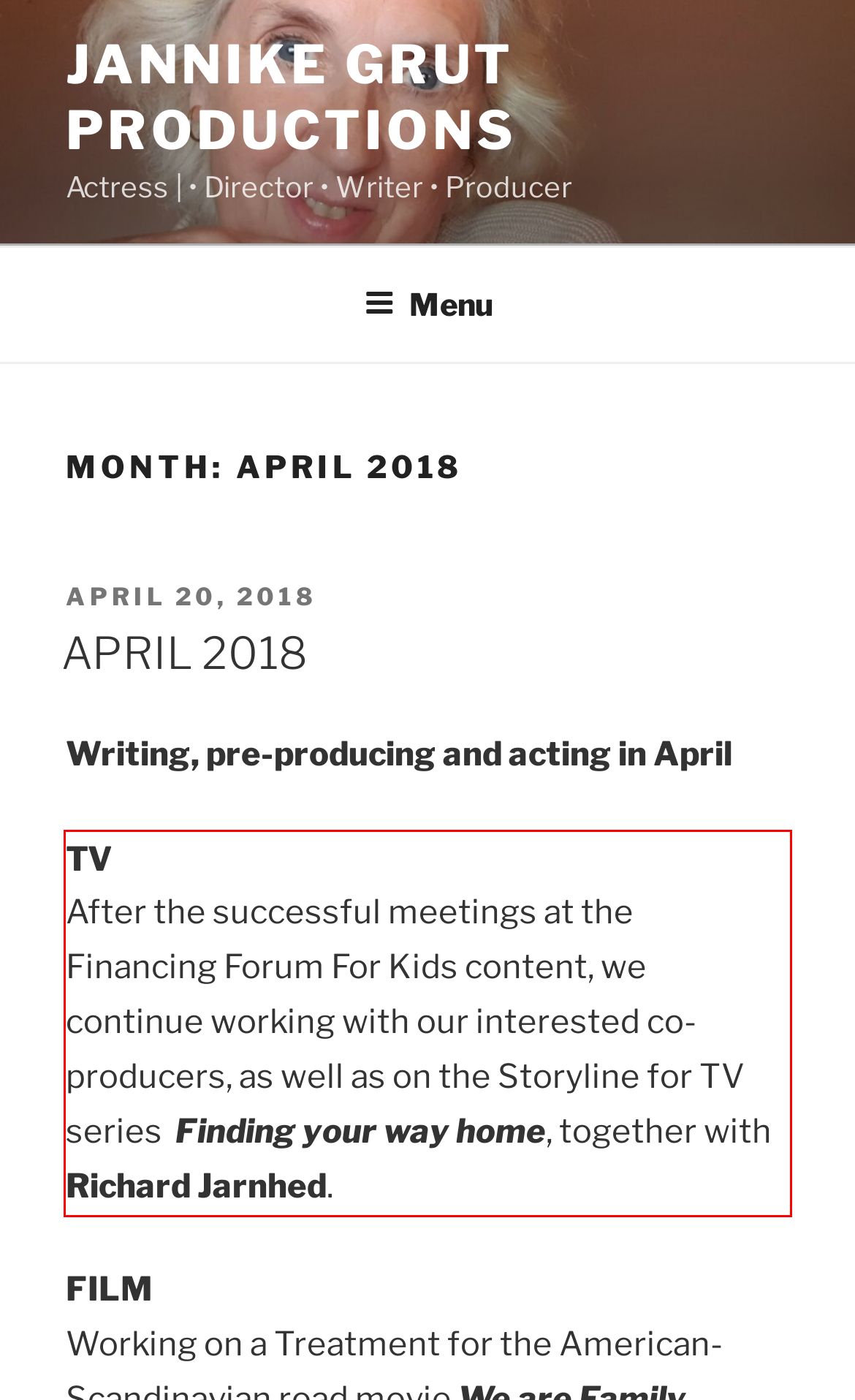Examine the screenshot of the webpage, locate the red bounding box, and generate the text contained within it.

TV After the successful meetings at the Financing Forum For Kids content, we continue working with our interested co-producers, as well as on the Storyline for TV series Finding your way home, together with Richard Jarnhed.